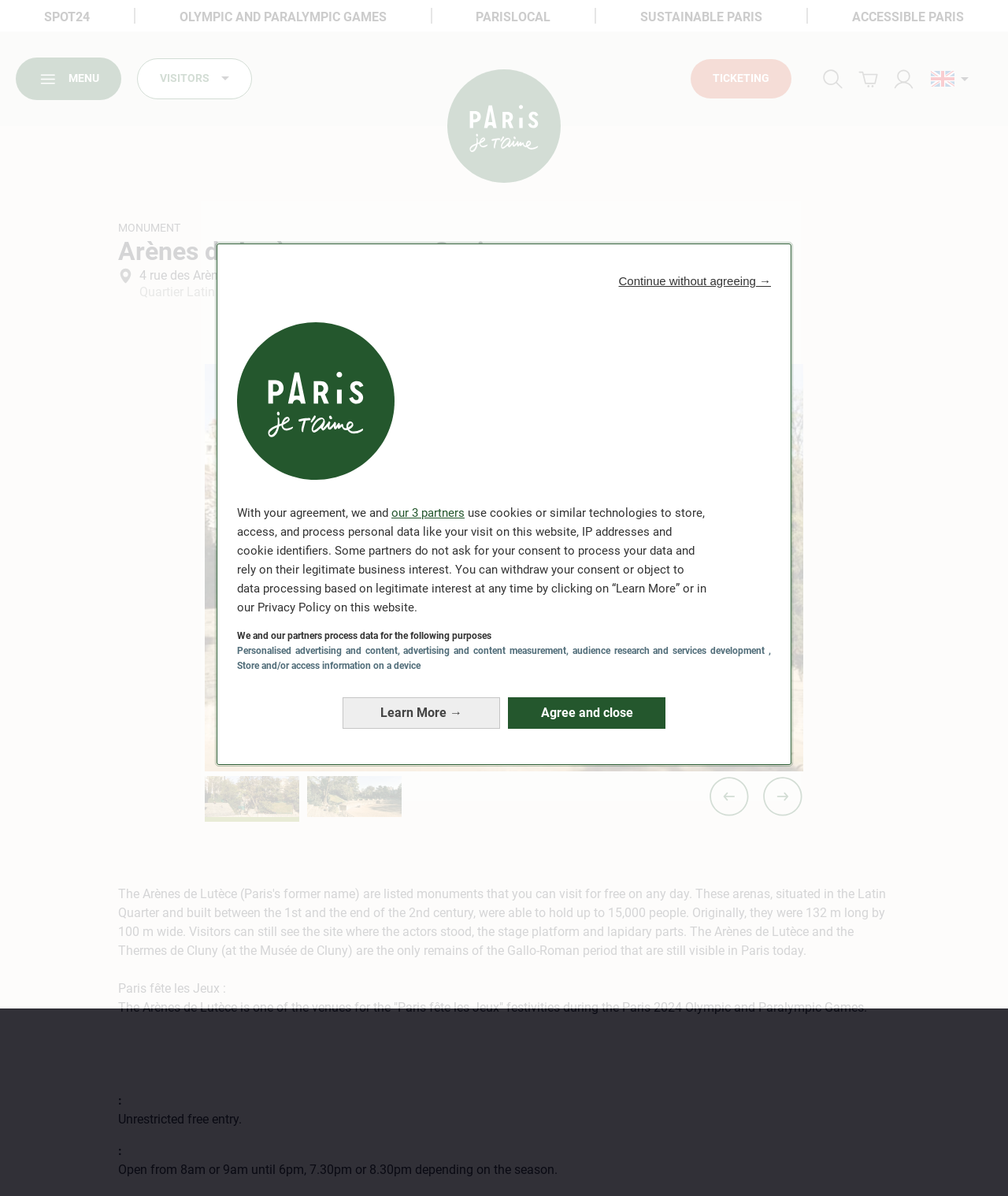Please identify the bounding box coordinates of the element that needs to be clicked to perform the following instruction: "Switch to 'English'".

[0.922, 0.058, 0.969, 0.074]